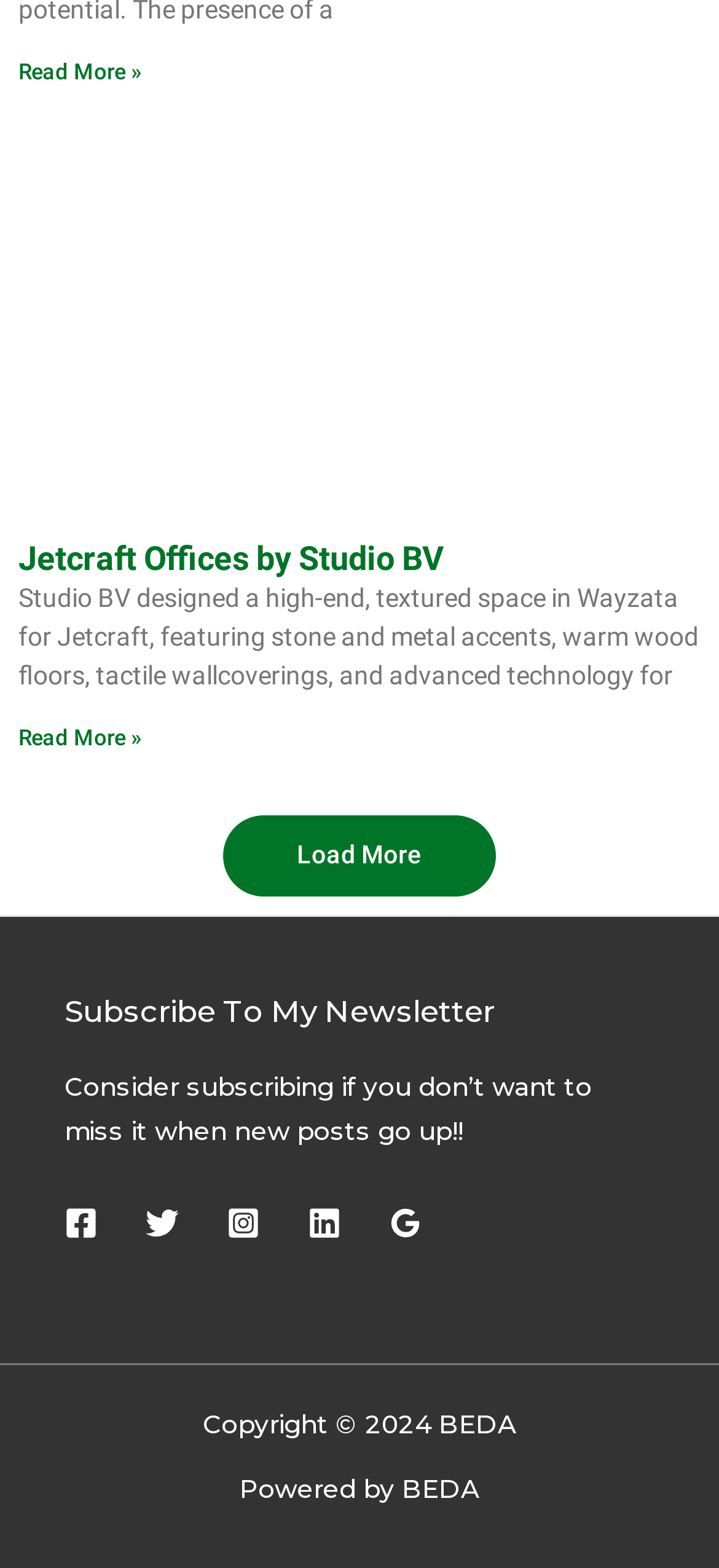Using the element description: "Read More »", determine the bounding box coordinates. The coordinates should be in the format [left, top, right, bottom], with values between 0 and 1.

[0.026, 0.038, 0.197, 0.054]